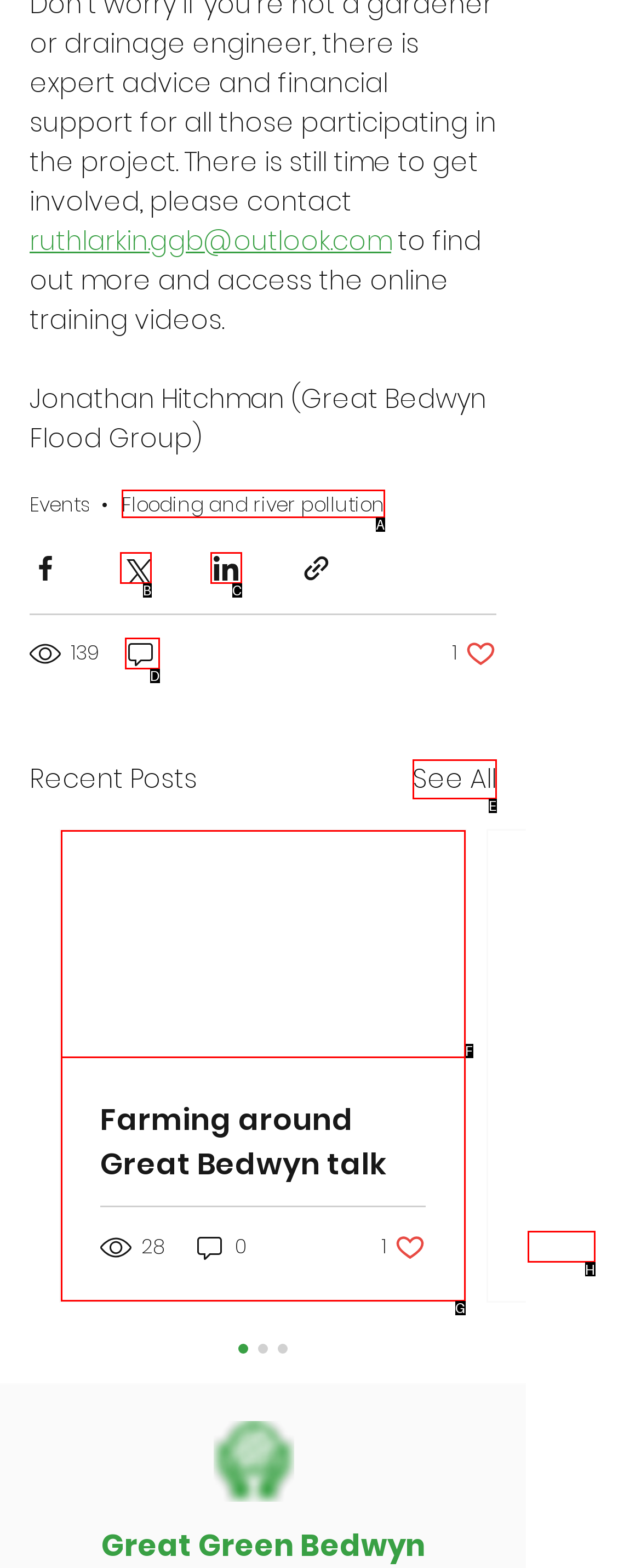Which HTML element matches the description: See All?
Reply with the letter of the correct choice.

E